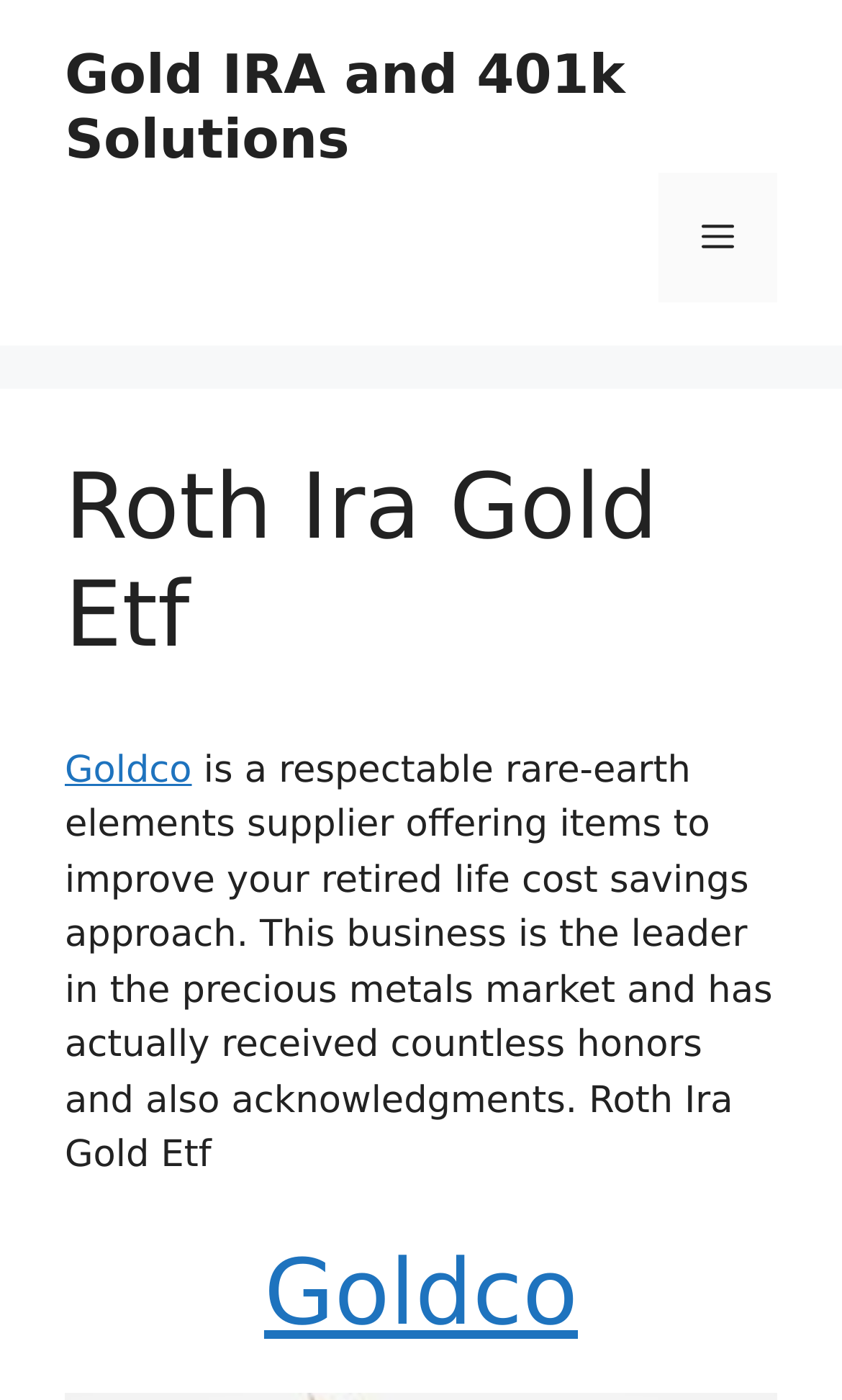Provide a brief response to the question using a single word or phrase: 
Where is the navigation menu located?

Top right